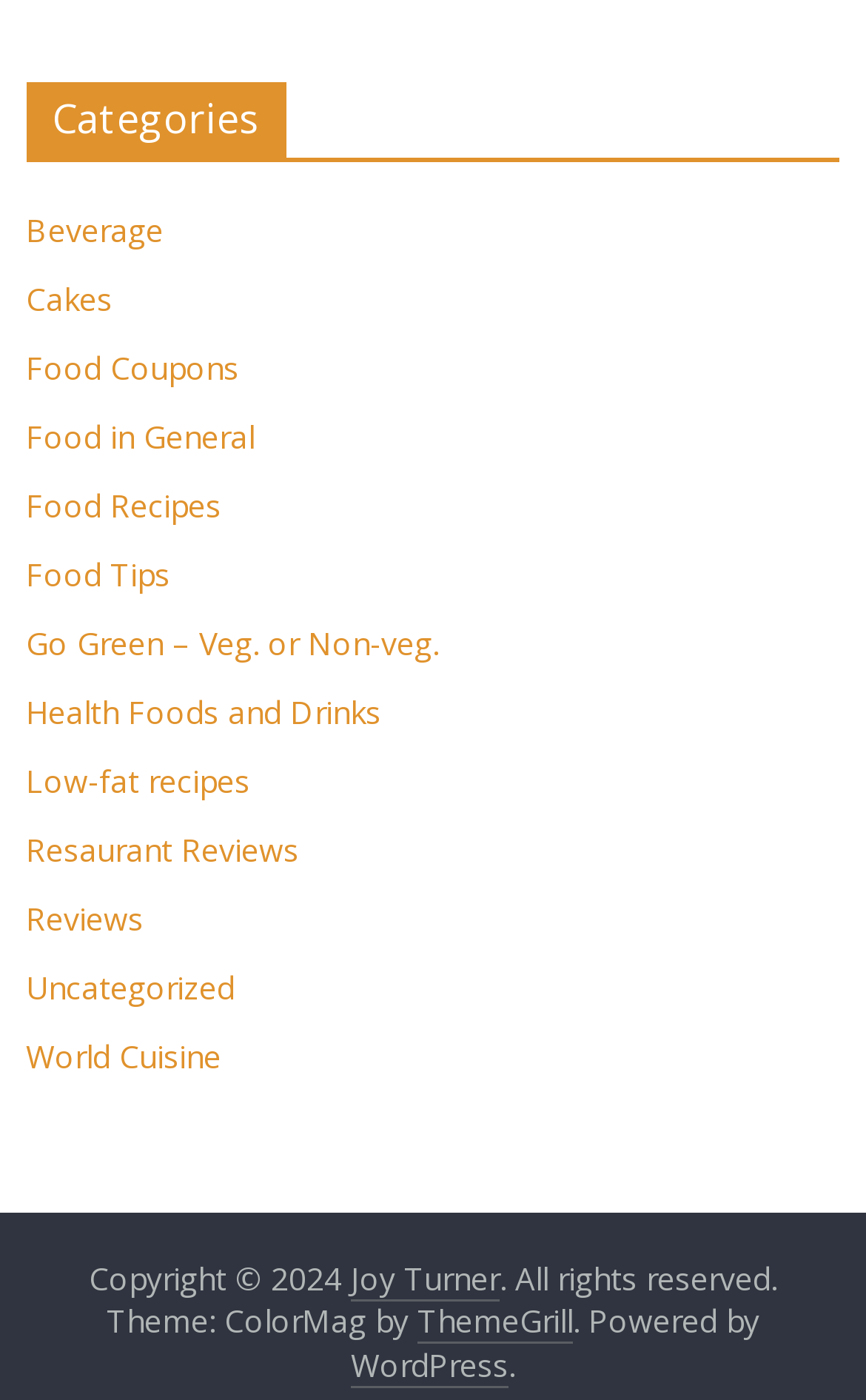Provide the bounding box coordinates of the HTML element this sentence describes: "Health Foods and Drinks".

[0.03, 0.493, 0.44, 0.523]